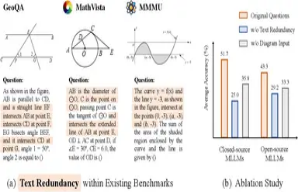Please answer the following question using a single word or phrase: 
What does the graph in the right section compare?

Average accuracy of MLMs